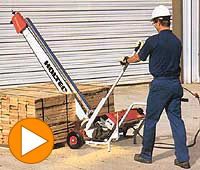What is the purpose of the HOLTEC Transcut II?
From the image, provide a succinct answer in one word or a short phrase.

Making clean cuts